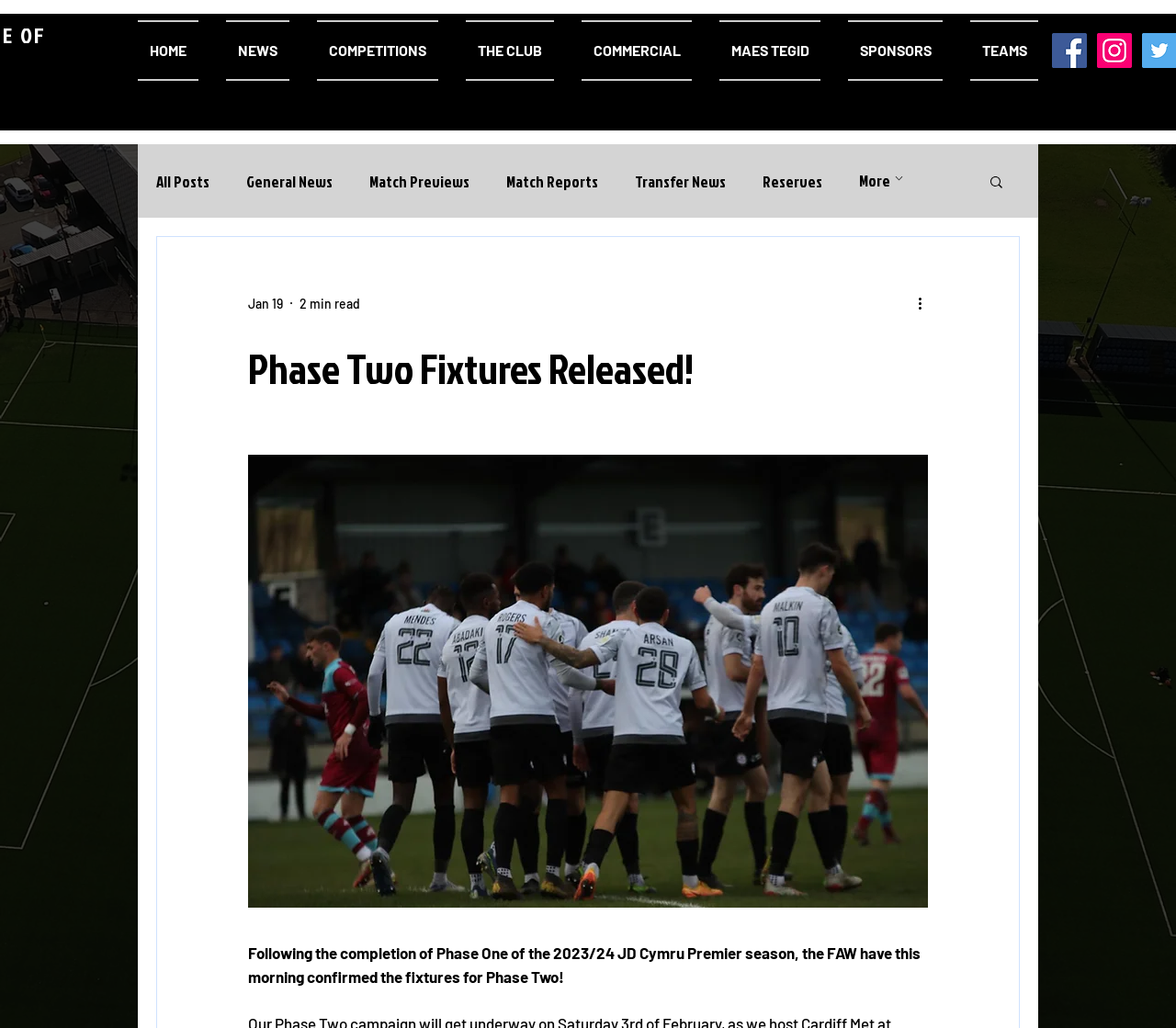What is the position of the Facebook social icon?
Please provide a single word or phrase based on the screenshot.

Top right